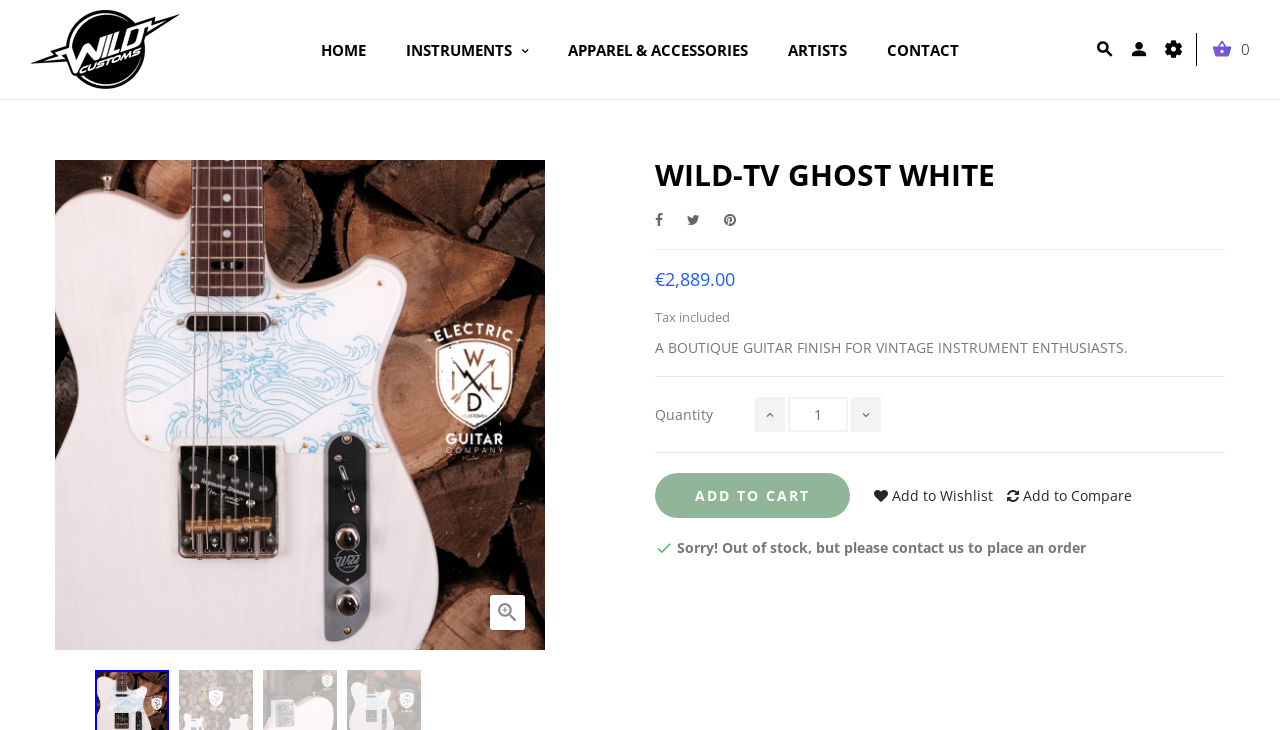Find the bounding box coordinates of the clickable area that will achieve the following instruction: "Click on the 'Tweet' link".

[0.537, 0.288, 0.547, 0.314]